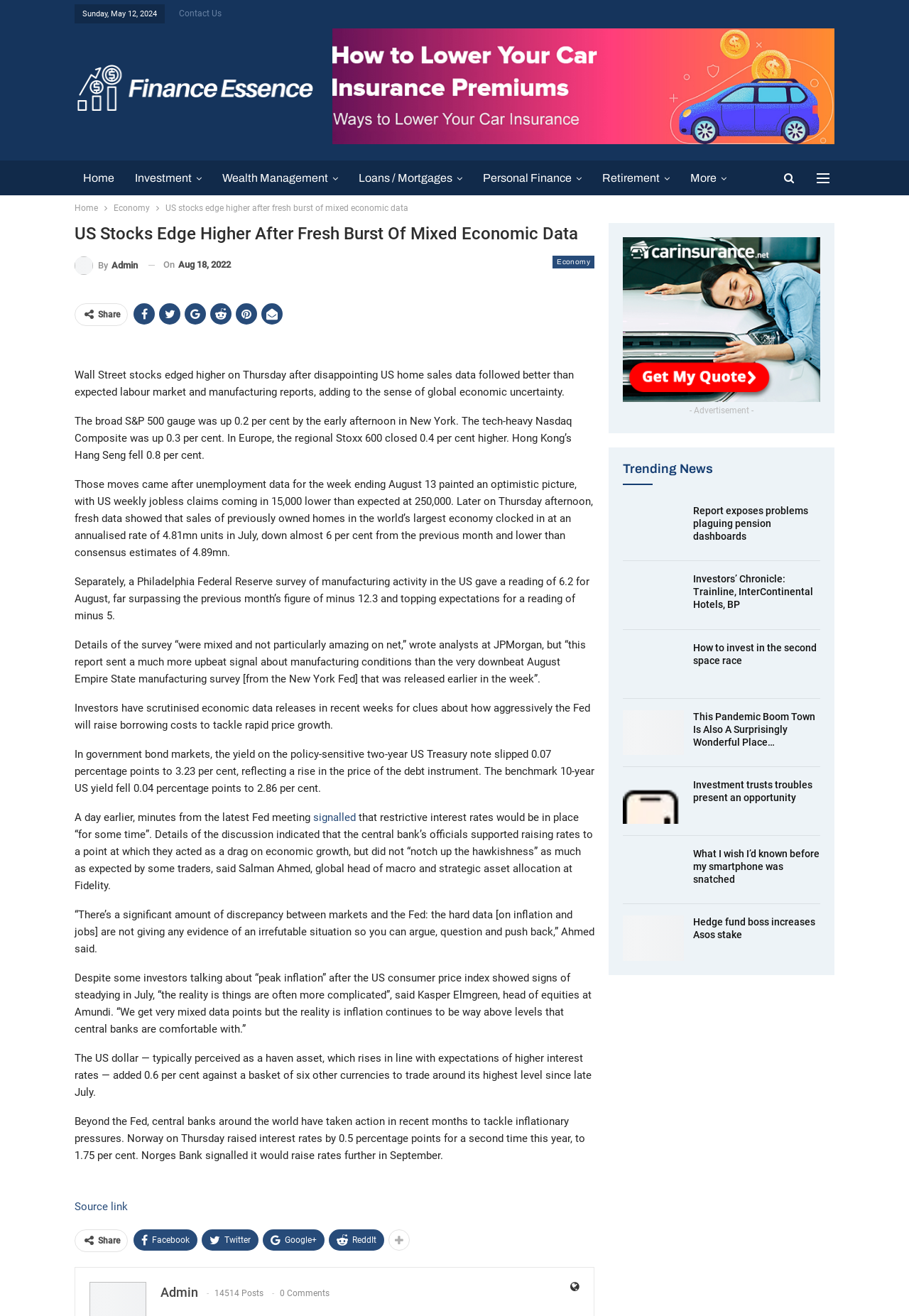Reply to the question below using a single word or brief phrase:
How many comments are there on this article?

0